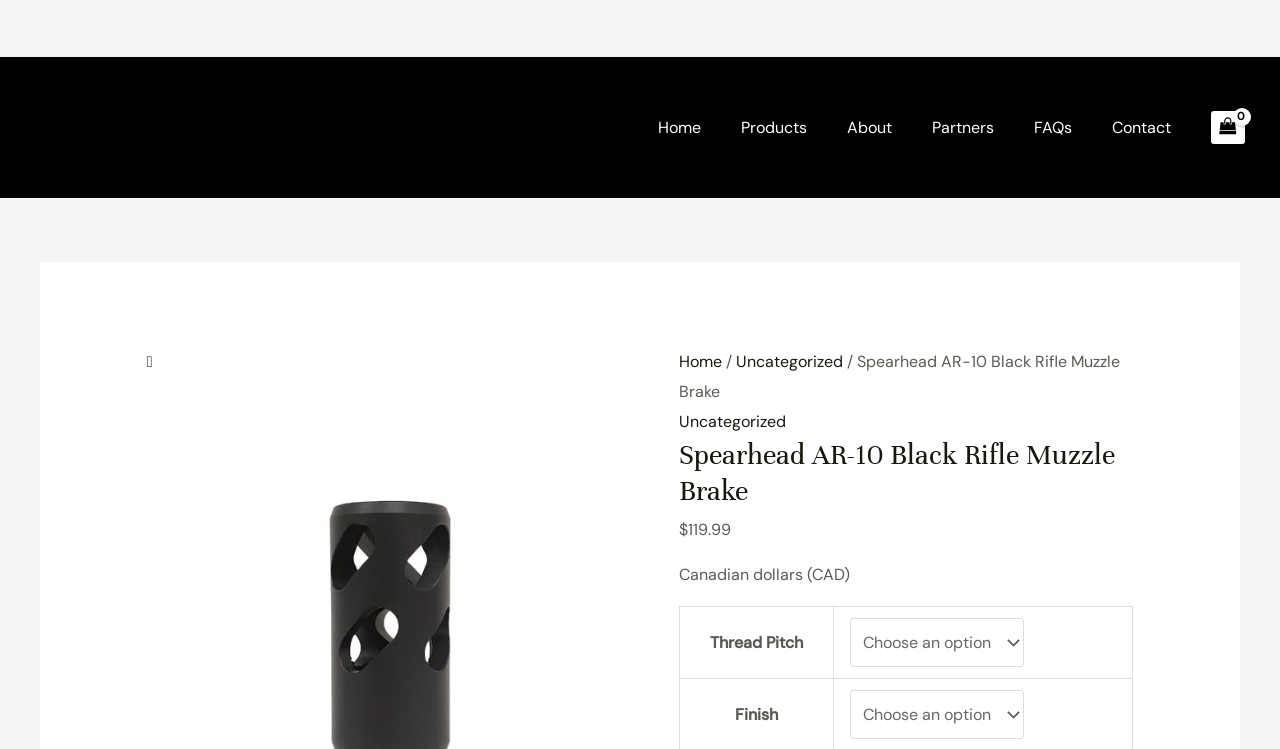Craft a detailed narrative of the webpage's structure and content.

The webpage is about a product, specifically the Spearhead AR-10 Black Rifle Muzzle Brake. At the top left corner, there is a logo of Spearhead Machine, accompanied by a navigation menu with links to Home, Products, About, Partners, FAQs, and Contact. To the right of the navigation menu, there is a link to view the shopping cart, which is currently empty.

Below the navigation menu, there is a breadcrumb navigation with links to Home and Uncategorized, indicating the current product's category. The product title, "Spearhead AR-10 Black Rifle Muzzle Brake", is displayed prominently in a heading.

The product information is organized into sections. The first section displays the product's price, $119.99, in Canadian dollars (CAD). Below the price, there are two dropdown menus, one for selecting the thread pitch and another for the finish.

To the right of the product title, there is a section with a quantity label, "Spearhead AR-10 Black Rifle Muzzle Brake quantity", but the actual quantity input field is not described in the accessibility tree.

The webpage also features a search icon, represented by a magnifying glass, at the top right corner, and two social media links, represented by icons, at the bottom right corner.